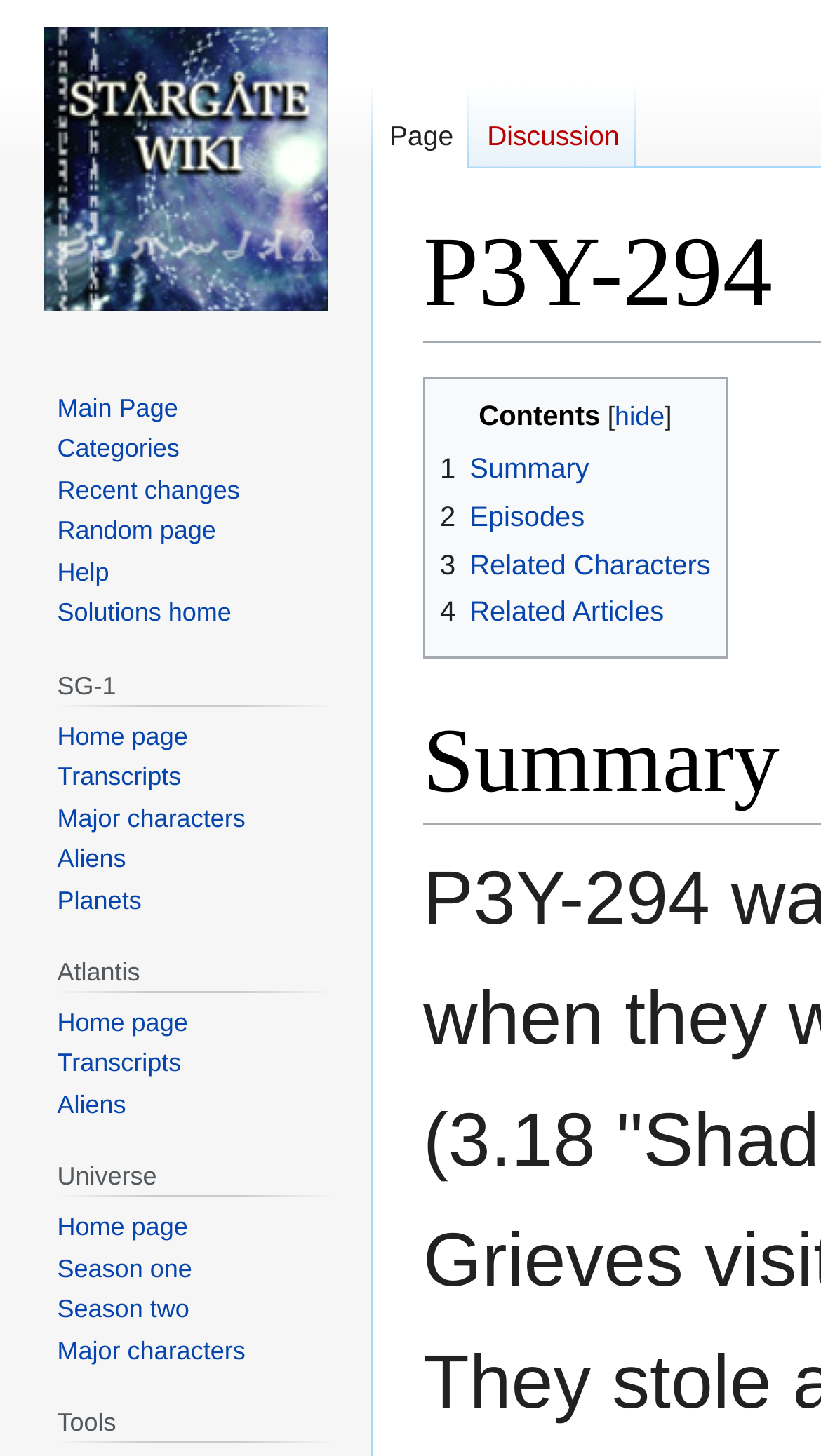Respond to the question below with a concise word or phrase:
What is the second navigation section?

Namespaces